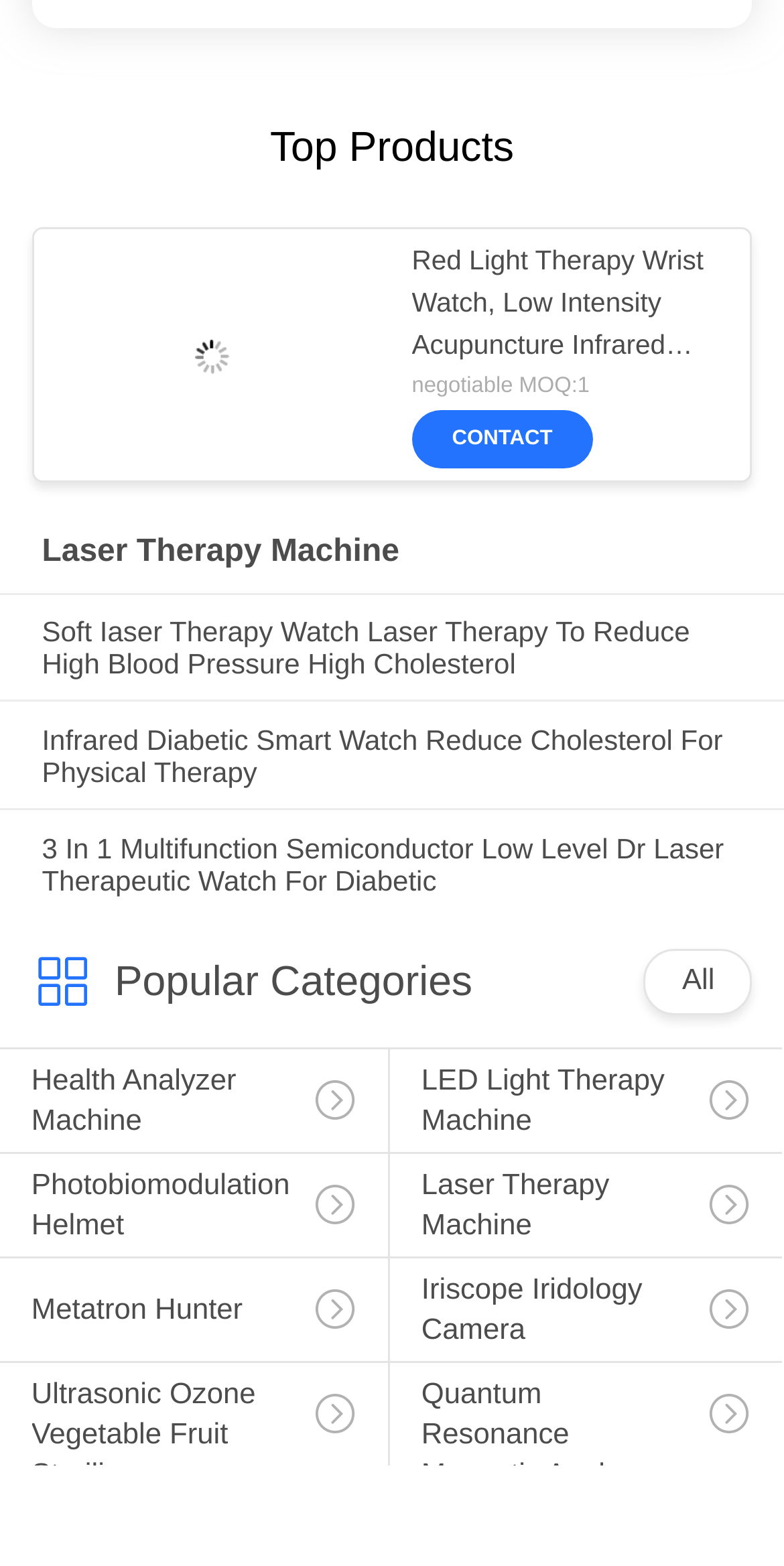Pinpoint the bounding box coordinates of the element that must be clicked to accomplish the following instruction: "Browse Health Analyzer Machine category". The coordinates should be in the format of four float numbers between 0 and 1, i.e., [left, top, right, bottom].

[0.0, 0.67, 0.495, 0.765]